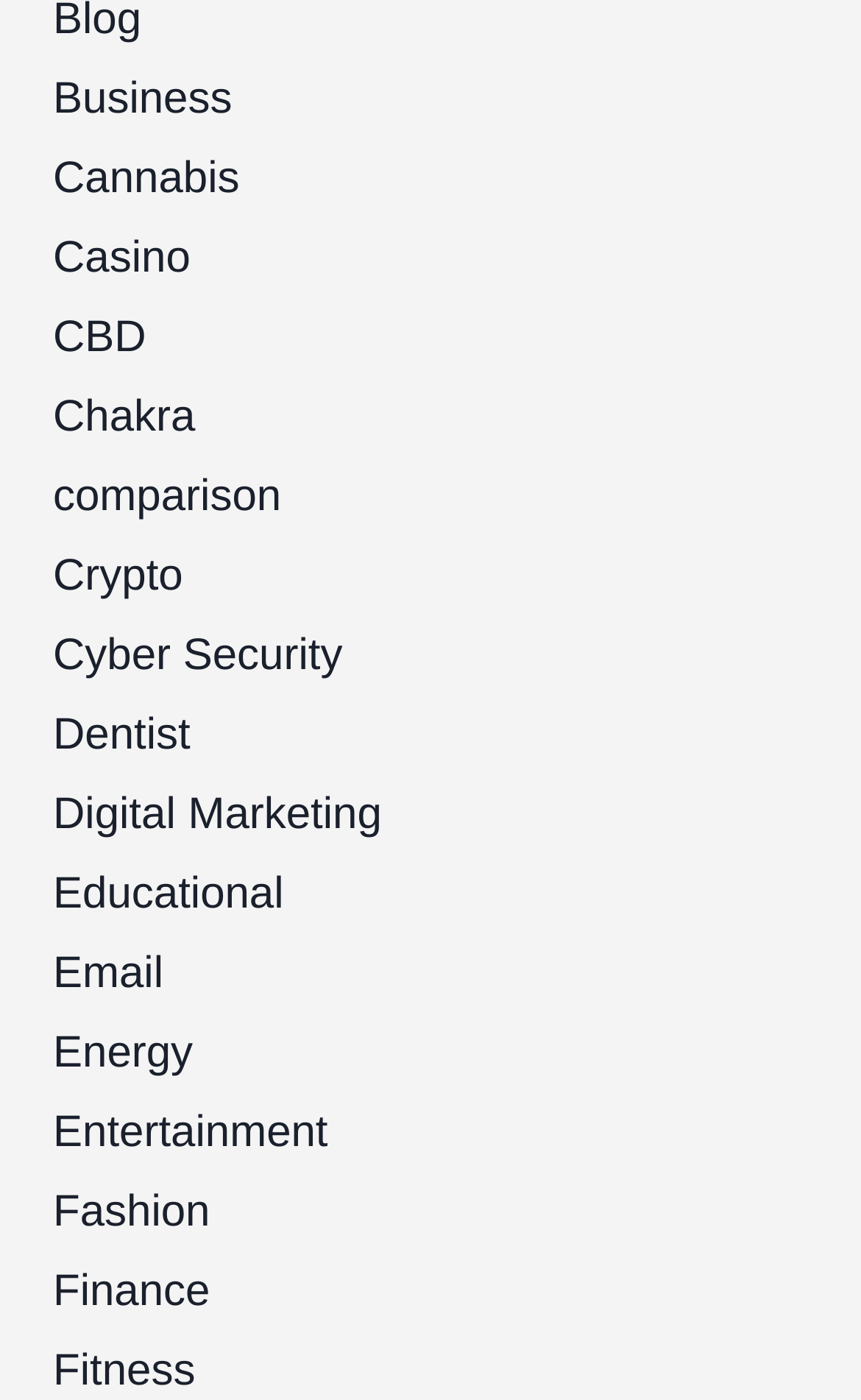Please identify the bounding box coordinates of the area that needs to be clicked to follow this instruction: "Learn about CBD".

[0.062, 0.224, 0.17, 0.259]